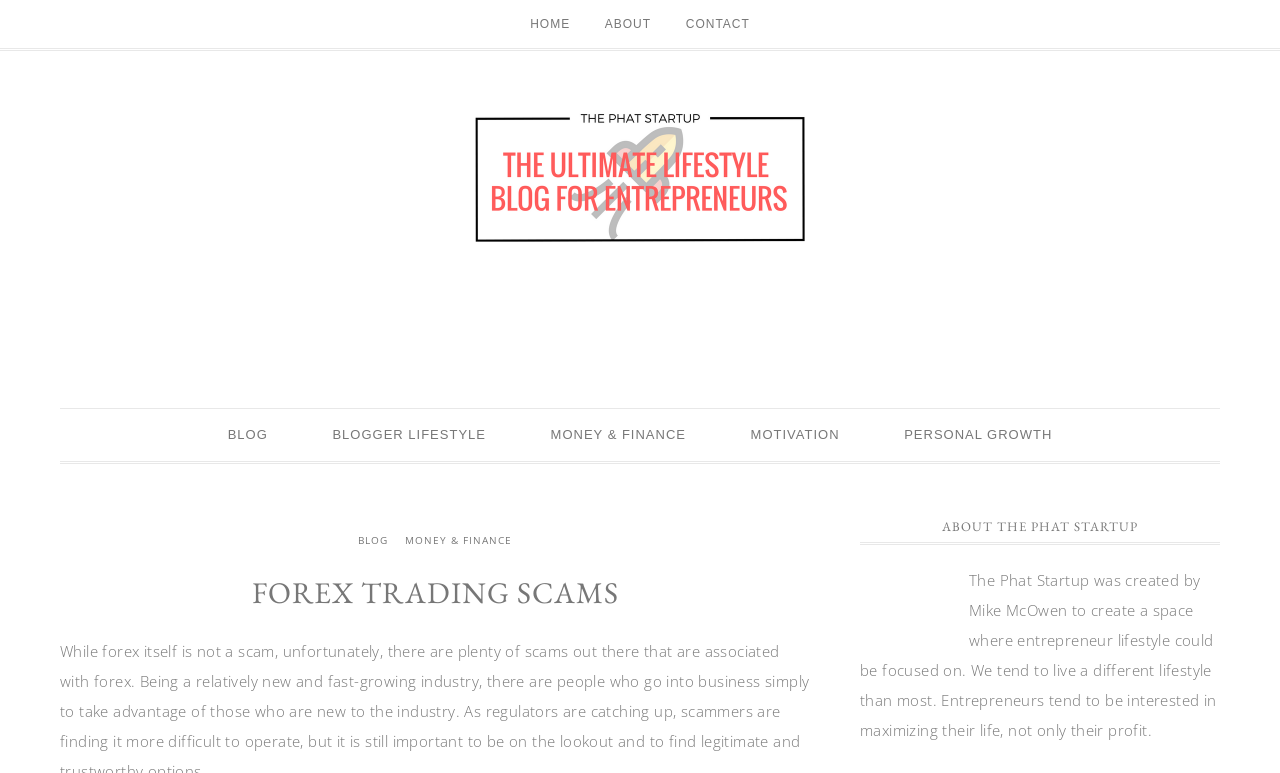Identify the bounding box coordinates of the region that needs to be clicked to carry out this instruction: "visit the blog". Provide these coordinates as four float numbers ranging from 0 to 1, i.e., [left, top, right, bottom].

[0.154, 0.529, 0.233, 0.596]